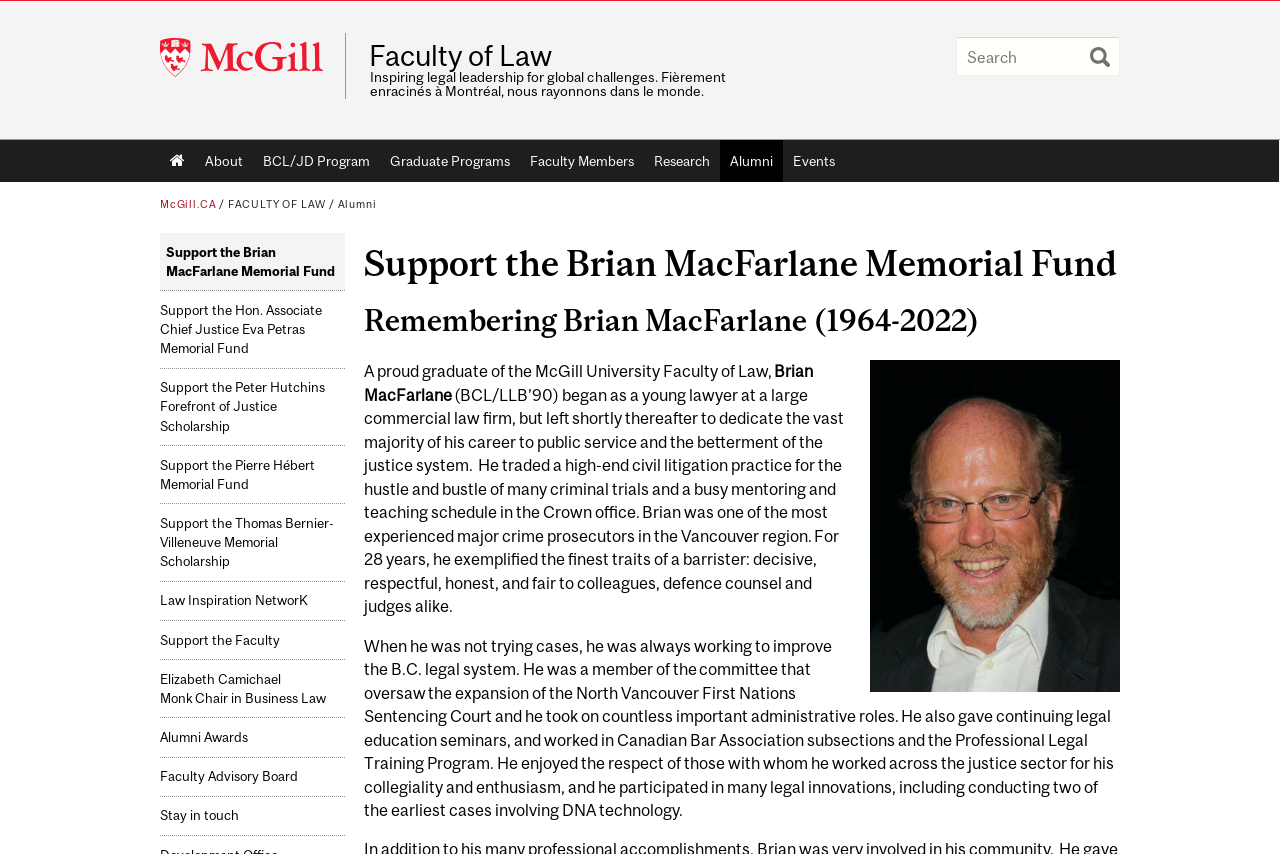With reference to the screenshot, provide a detailed response to the question below:
How many years did Brian MacFarlane work as a prosecutor?

The webpage states that Brian MacFarlane exemplified the finest traits of a barrister for 28 years, during which he worked as a prosecutor in the Crown office.